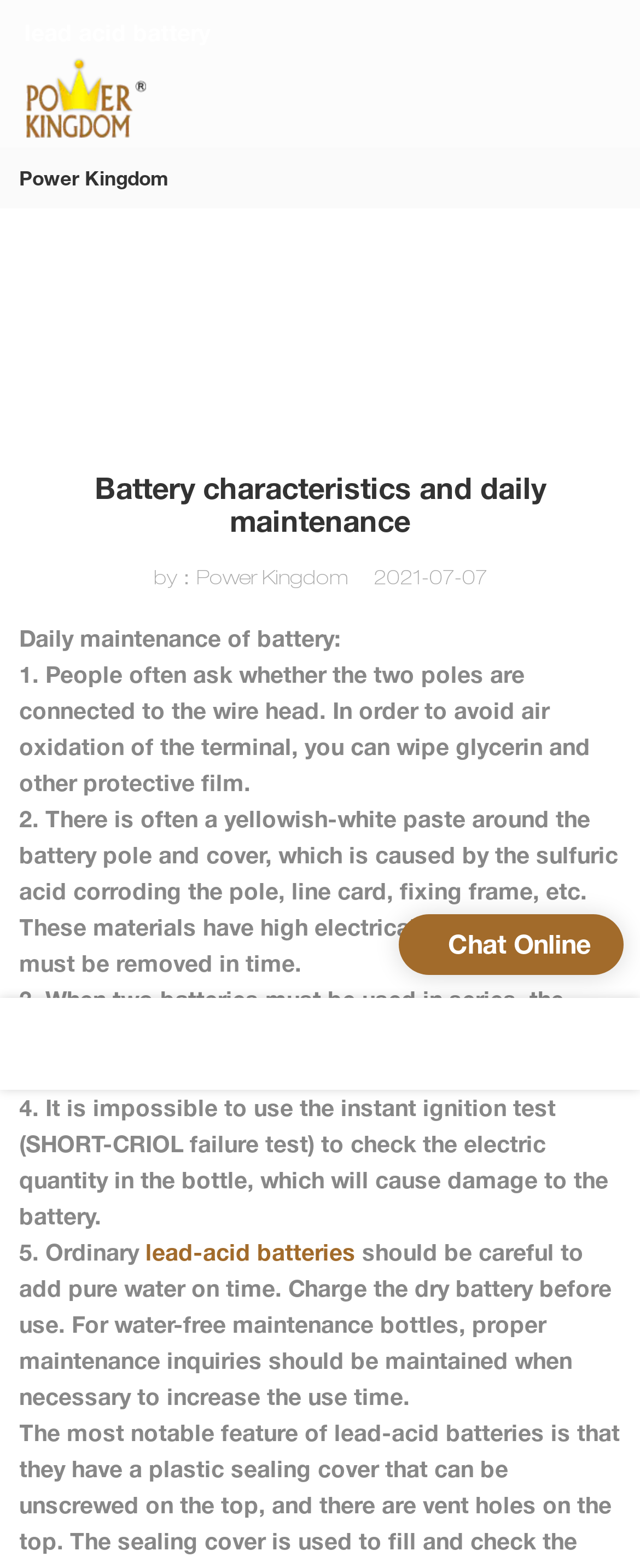What is the purpose of wiping glycerin on the terminal?
From the screenshot, supply a one-word or short-phrase answer.

to avoid air oxidation